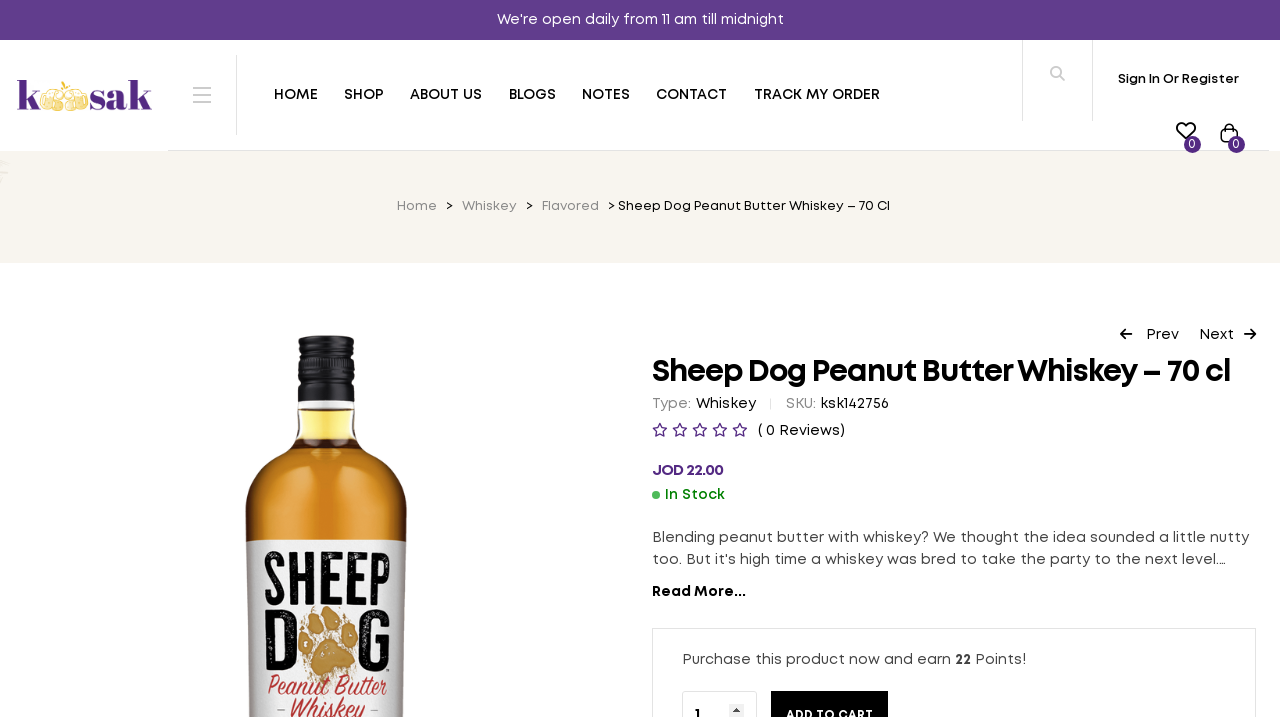Create an elaborate caption for the webpage.

This webpage is about a product called "Sheep Dog Peanut Butter Whiskey - 70 cl". At the top left corner, there is a logo of the company, and next to it, there is a vertical navigation menu. Below the logo, there is a primary navigation menu with links to "HOME", "SHOP", "ABOUT US", "BLOGS", "NOTES", "CONTACT", and "TRACK MY ORDER". 

On the top right corner, there are links to "Sign In Or Register" and a shopping cart icon with a number "0" indicating the number of items in the cart. 

The main content of the page is divided into two sections. The left section has a breadcrumb navigation menu showing the path "Home > Whiskey > Flavored > Sheep Dog Peanut Butter Whiskey – 70 Cl". 

The right section has a heading "Sheep Dog Peanut Butter Whiskey – 70 cl" followed by product details such as type, SKU, price, and availability. There is also a link to read more about the product and a call-to-action button to purchase the product. 

Below the product details, there is a "More products" navigation menu with links to previous and next products, each with an image and a brief description. The previous product is "Early Times Kentucky - 75 cl" and the next product is "Benchmark No. 8 Straight Bourbon - 100 cl".